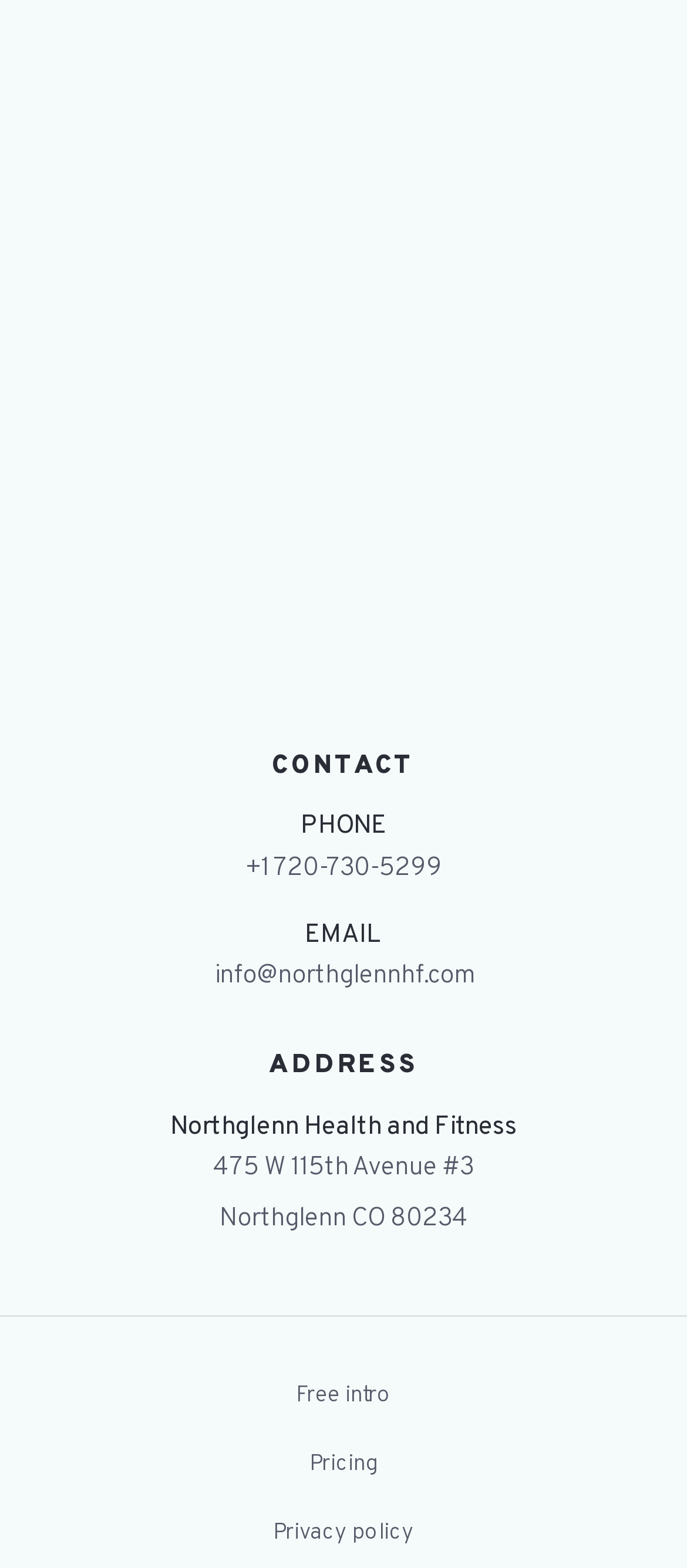Locate the bounding box coordinates of the segment that needs to be clicked to meet this instruction: "Go to the pricing page".

[0.45, 0.913, 0.55, 0.956]